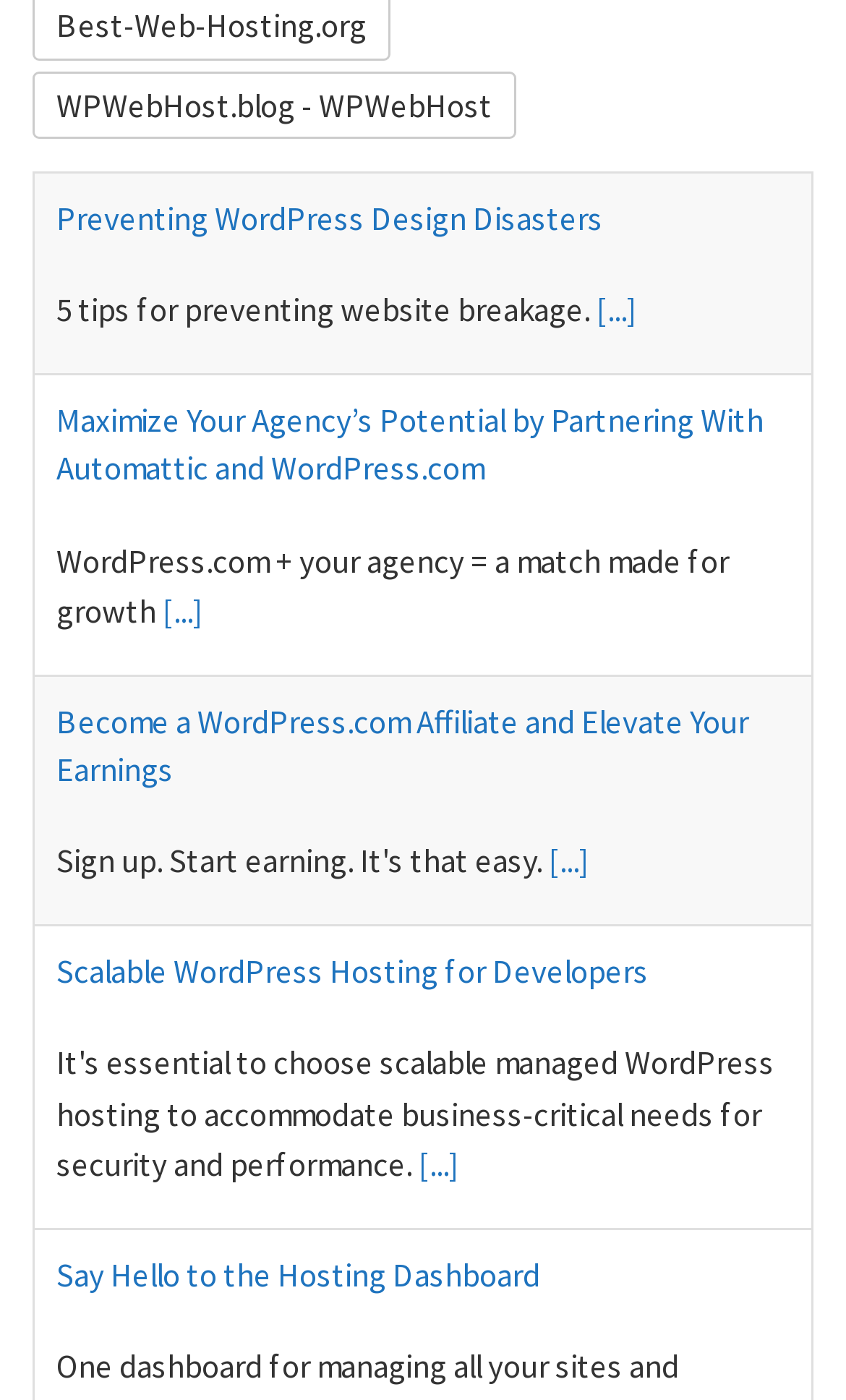Determine the bounding box coordinates of the region to click in order to accomplish the following instruction: "Click on the link to maximize your agency's potential". Provide the coordinates as four float numbers between 0 and 1, specifically [left, top, right, bottom].

[0.067, 0.141, 0.903, 0.205]